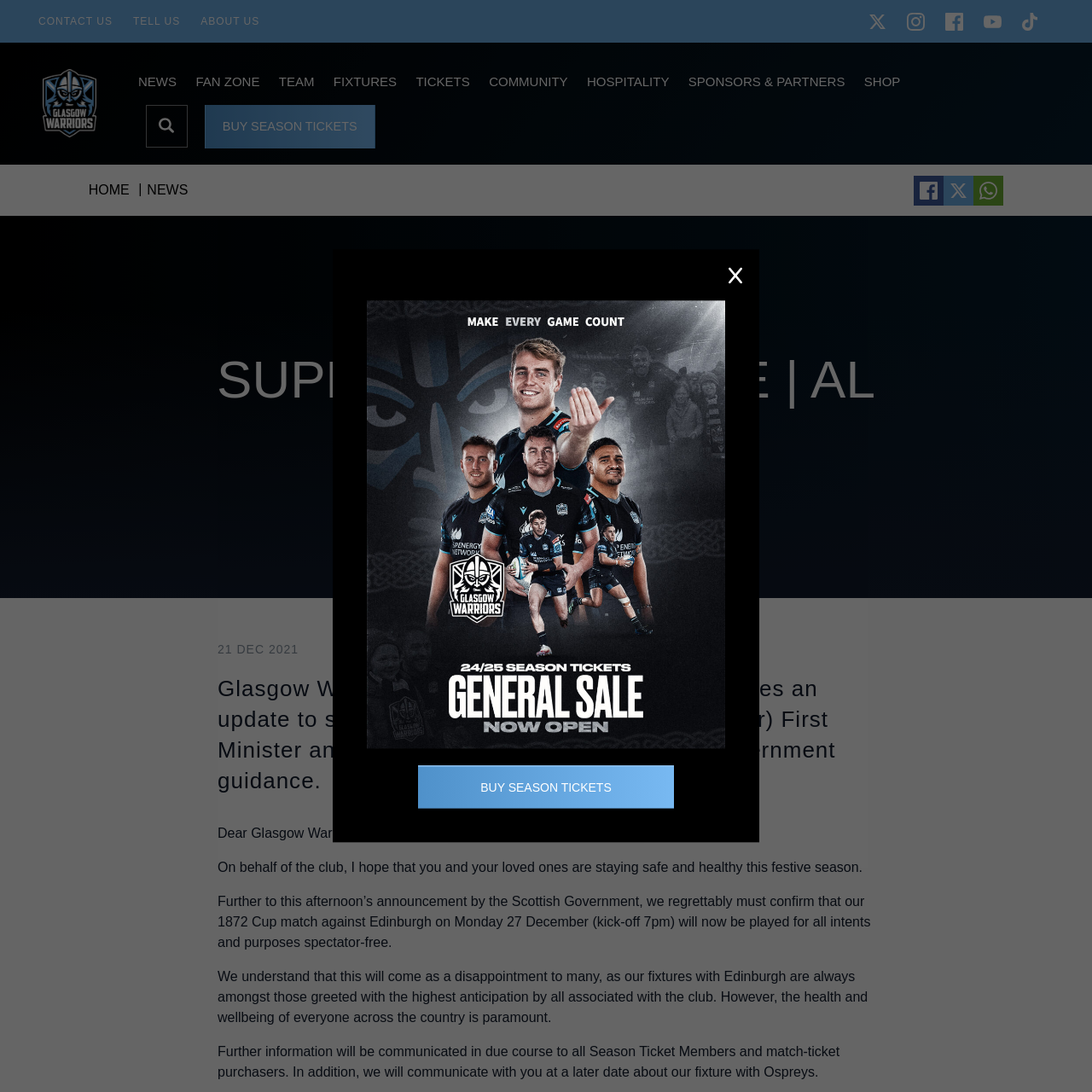Show the bounding box coordinates for the HTML element as described: "aria-label="Share on Twitter"".

[0.864, 0.161, 0.892, 0.188]